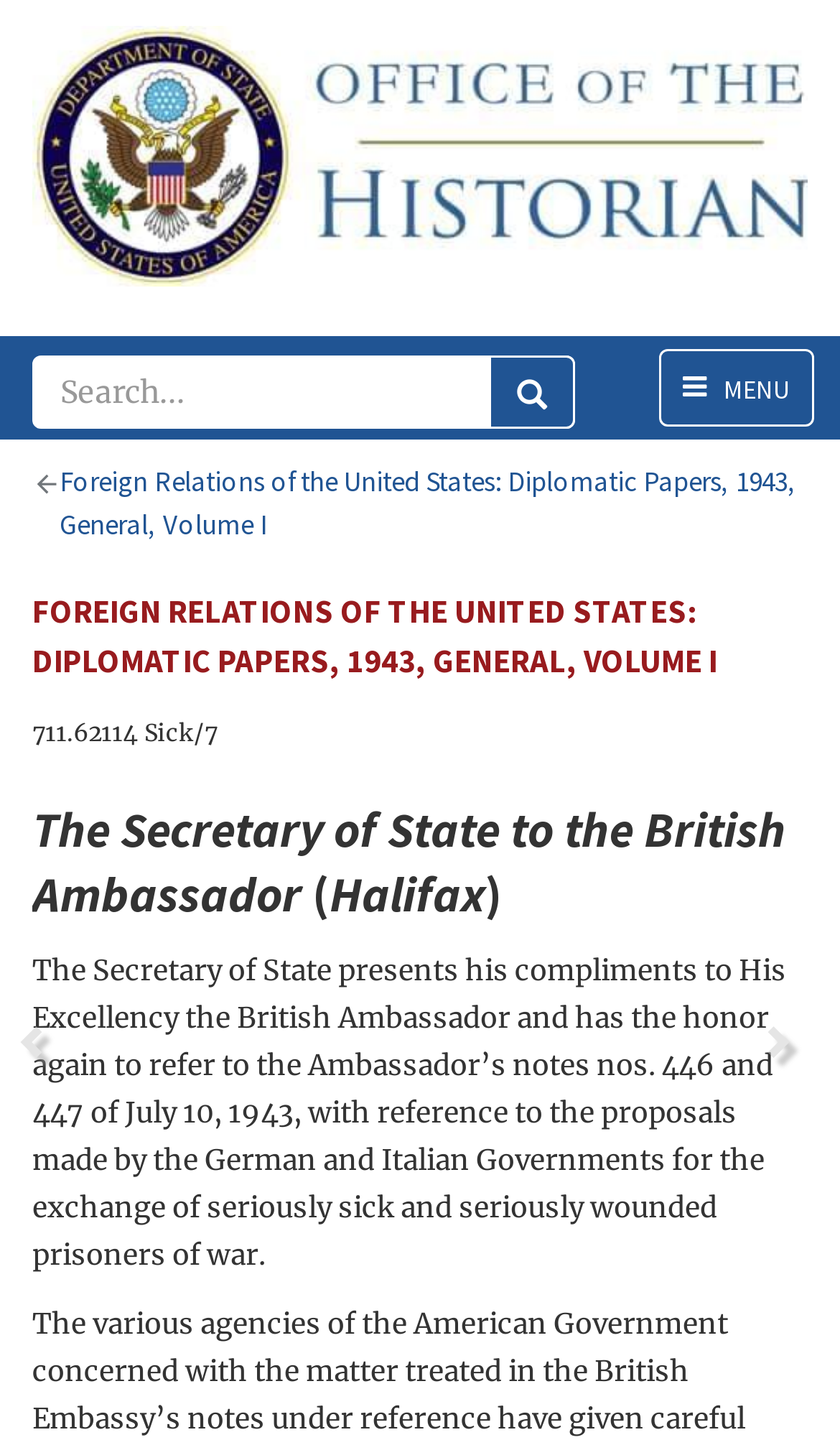Generate a thorough caption that explains the contents of the webpage.

The webpage is titled "Historical Documents - Office of the Historian" and has a prominent link to the "Office of the Historian" at the top left corner, accompanied by an image with the same name. Below this, there is a search bar with a placeholder text "Search..." and a search button with a magnifying glass icon. To the right of the search bar, there is a menu button labeled "Menu" with an arrow icon.

Below the search bar, there is a navigation section with breadcrumbs, which displays the current location as "Foreign Relations of the United States: Diplomatic Papers, 1943, General, Volume I". This is followed by a heading with the same title.

The main content of the page is divided into sections. The first section has two links with arrow icons, one pointing left and the other pointing right, which are likely used for navigation. Below this, there is a heading "The Secretary of State to the British Ambassador (Halifax)" and a block of text that describes a diplomatic communication between the Secretary of State and the British Ambassador, discussing proposals for the exchange of prisoners of war.

There are a total of three buttons on the page, including the search button, the menu button, and two navigation links with arrow icons. There are also several links, including the "Office of the Historian" link, the breadcrumbs navigation, and the two navigation links with arrow icons. The page has a total of two images, including the "Office of the Historian" image and the icon on the search button.